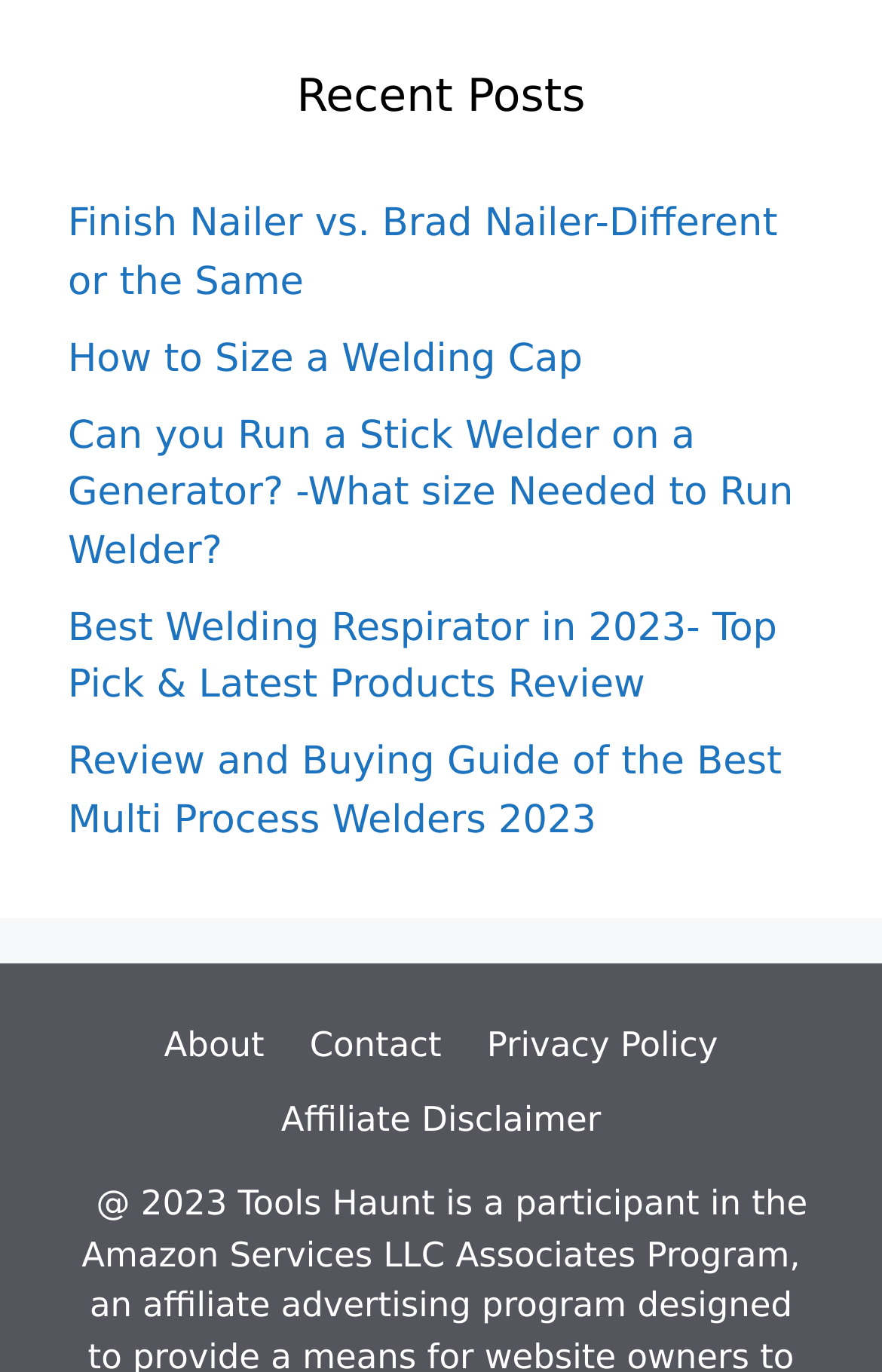Can you pinpoint the bounding box coordinates for the clickable element required for this instruction: "Visit the about page"? The coordinates should be four float numbers between 0 and 1, i.e., [left, top, right, bottom].

[0.186, 0.747, 0.3, 0.777]